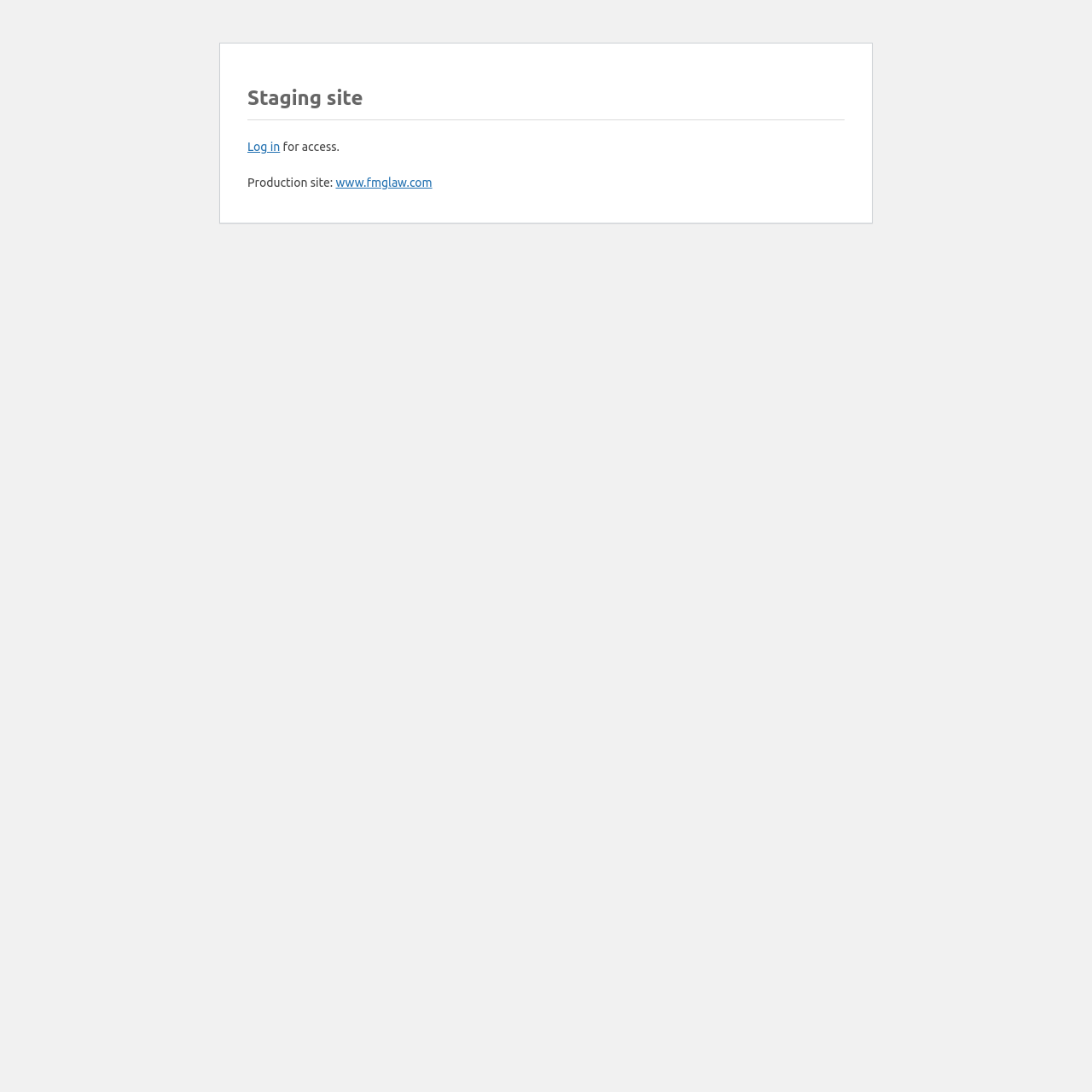Locate the bounding box coordinates of the UI element described by: "Log in". The bounding box coordinates should consist of four float numbers between 0 and 1, i.e., [left, top, right, bottom].

[0.227, 0.128, 0.256, 0.141]